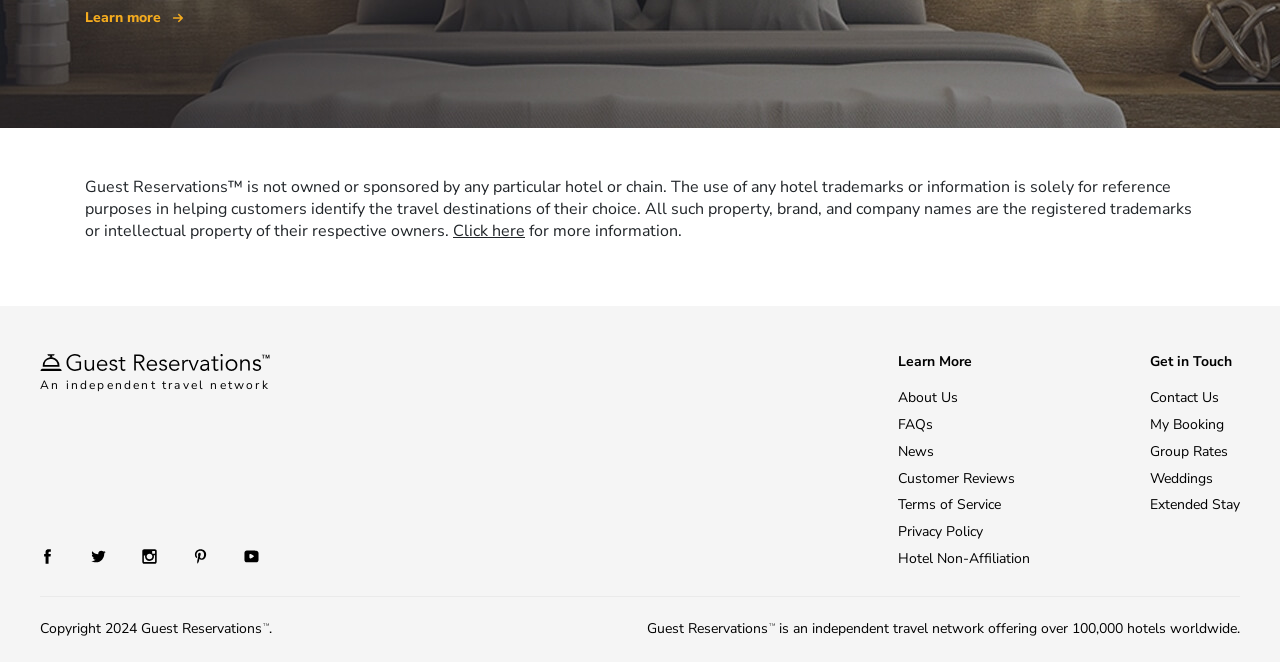Please specify the bounding box coordinates of the element that should be clicked to execute the given instruction: 'Click Contact Us'. Ensure the coordinates are four float numbers between 0 and 1, expressed as [left, top, right, bottom].

[0.898, 0.586, 0.952, 0.615]